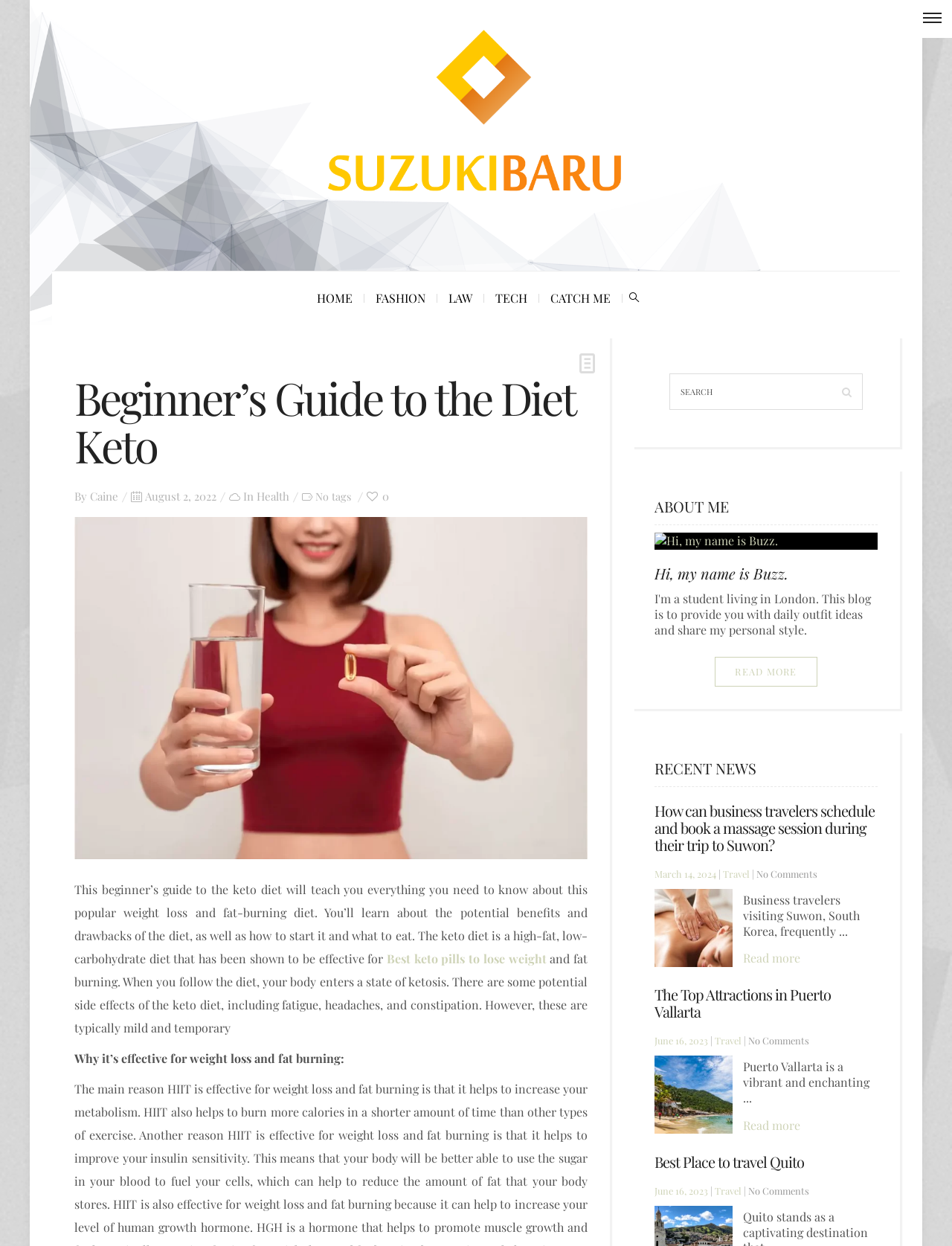Pinpoint the bounding box coordinates of the clickable area necessary to execute the following instruction: "Click on the 'Book Now' button". The coordinates should be given as four float numbers between 0 and 1, namely [left, top, right, bottom].

None